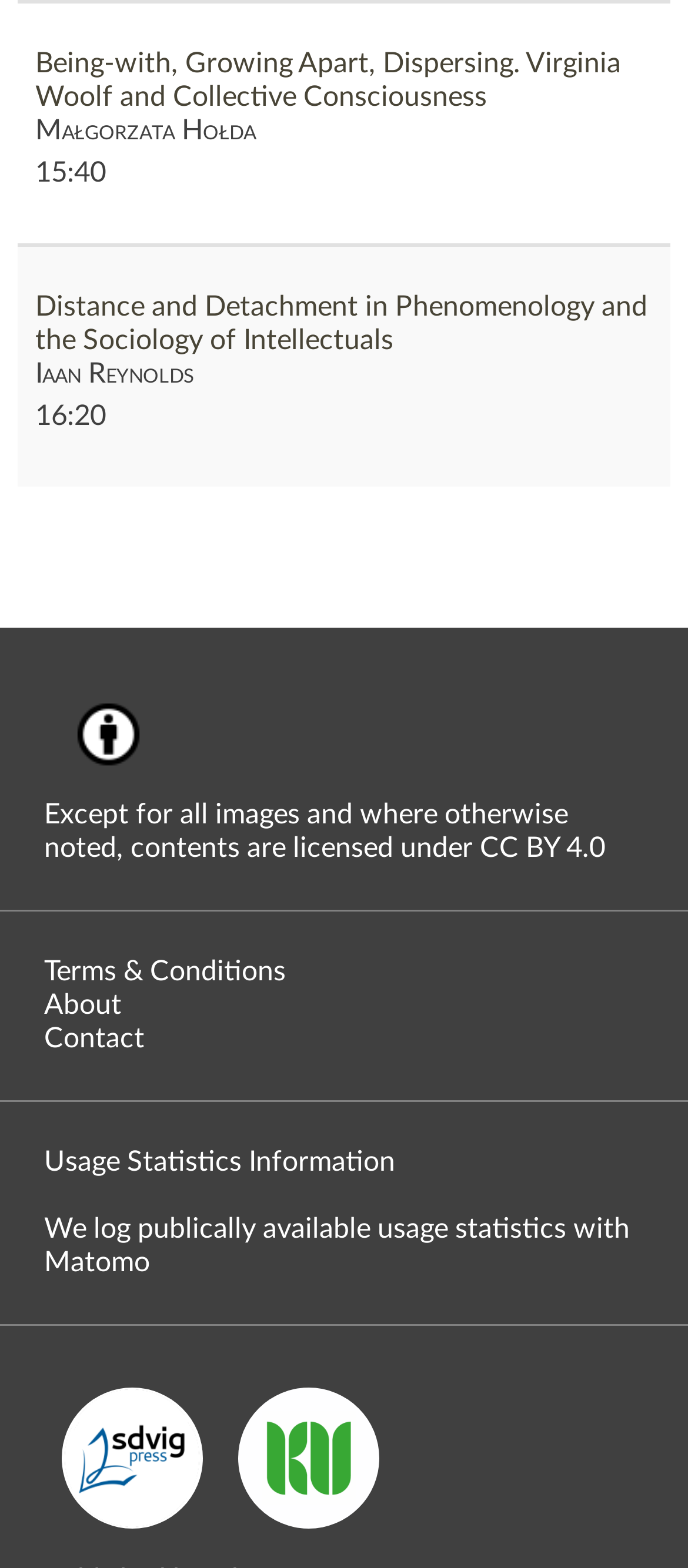How many StaticText elements are on this webpage?
Refer to the screenshot and respond with a concise word or phrase.

6